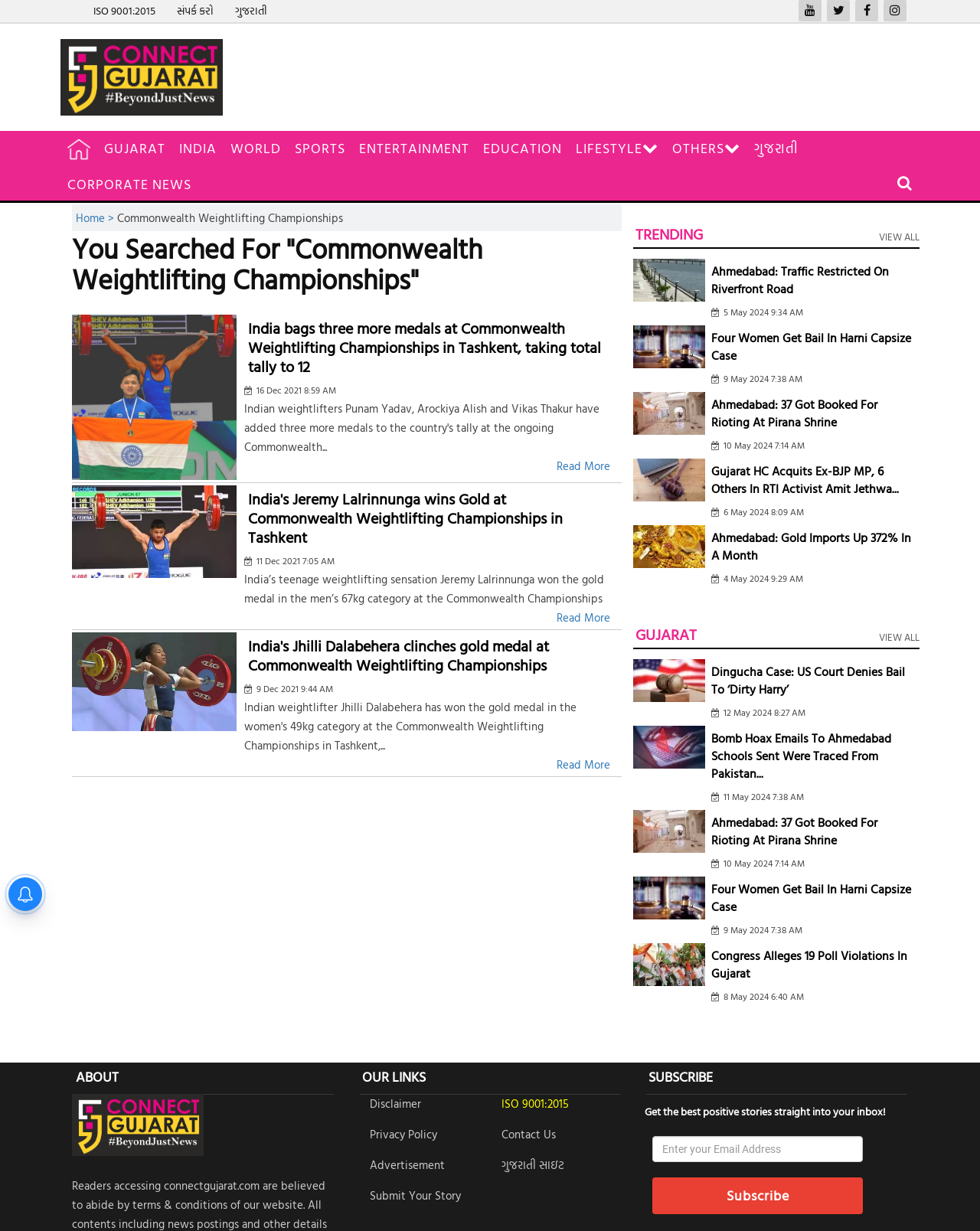Please identify the bounding box coordinates of the element that needs to be clicked to execute the following command: "search for something". Provide the bounding box using four float numbers between 0 and 1, formatted as [left, top, right, bottom].

[0.895, 0.136, 0.938, 0.16]